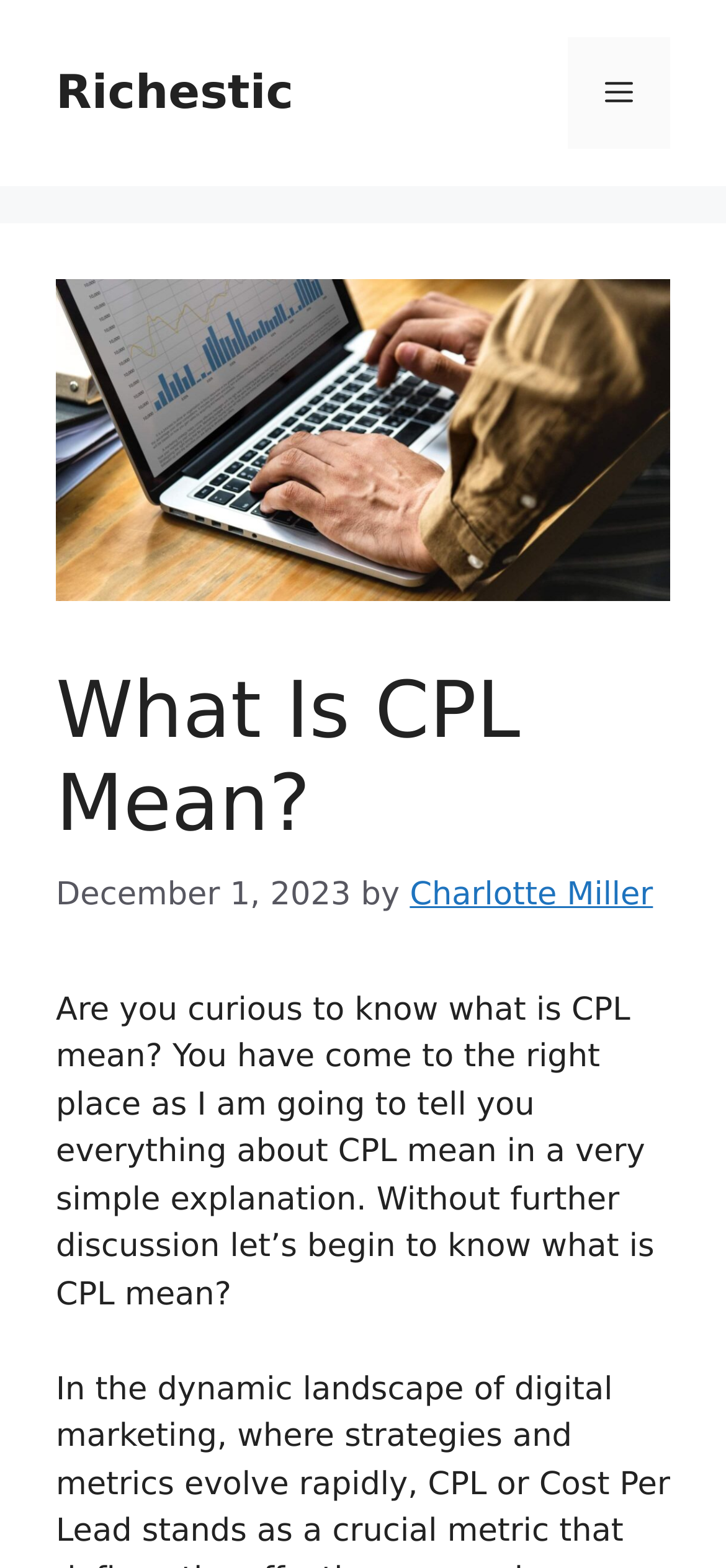Based on the element description: "Menu", identify the UI element and provide its bounding box coordinates. Use four float numbers between 0 and 1, [left, top, right, bottom].

[0.782, 0.024, 0.923, 0.095]